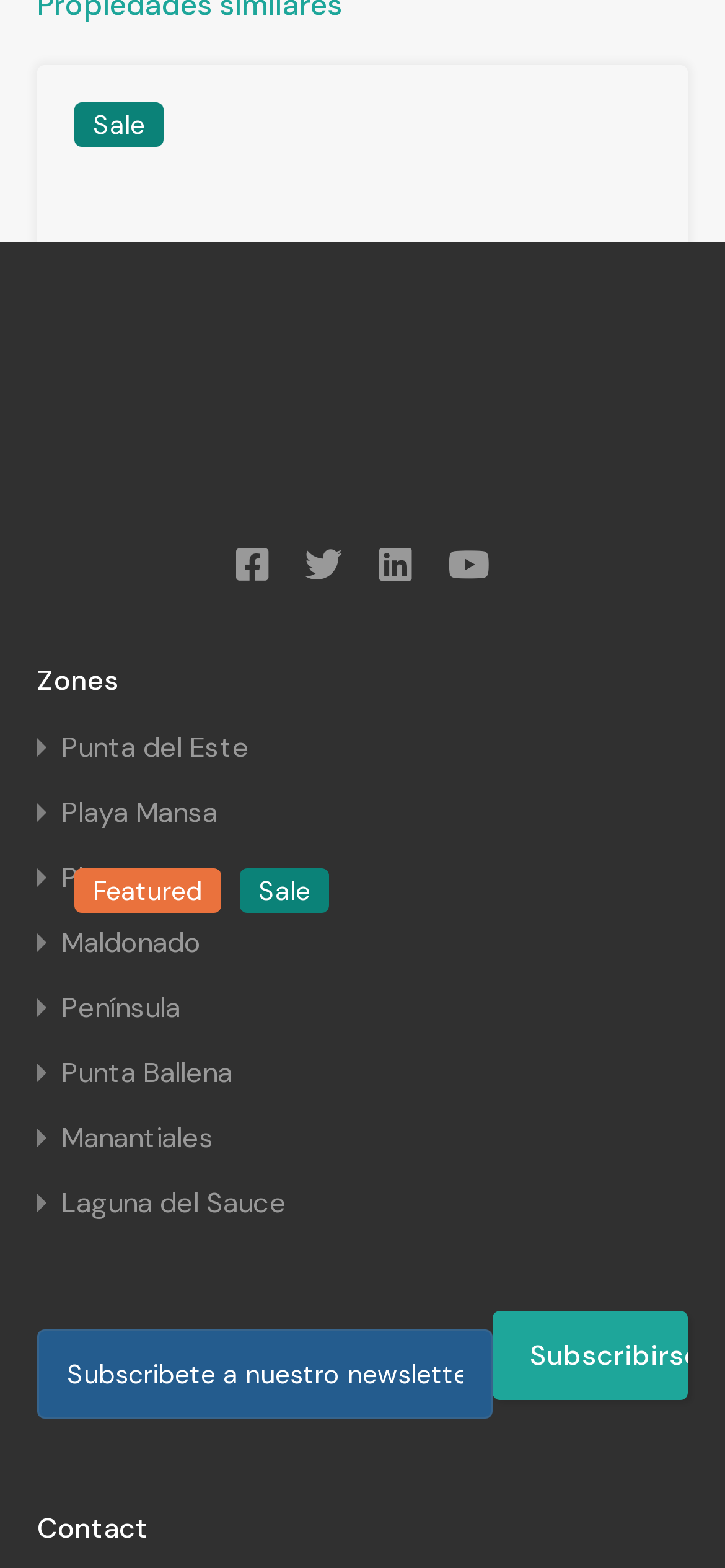Locate the bounding box coordinates of the area you need to click to fulfill this instruction: 'View Property'. The coordinates must be in the form of four float numbers ranging from 0 to 1: [left, top, right, bottom].

[0.324, 0.259, 0.676, 0.322]